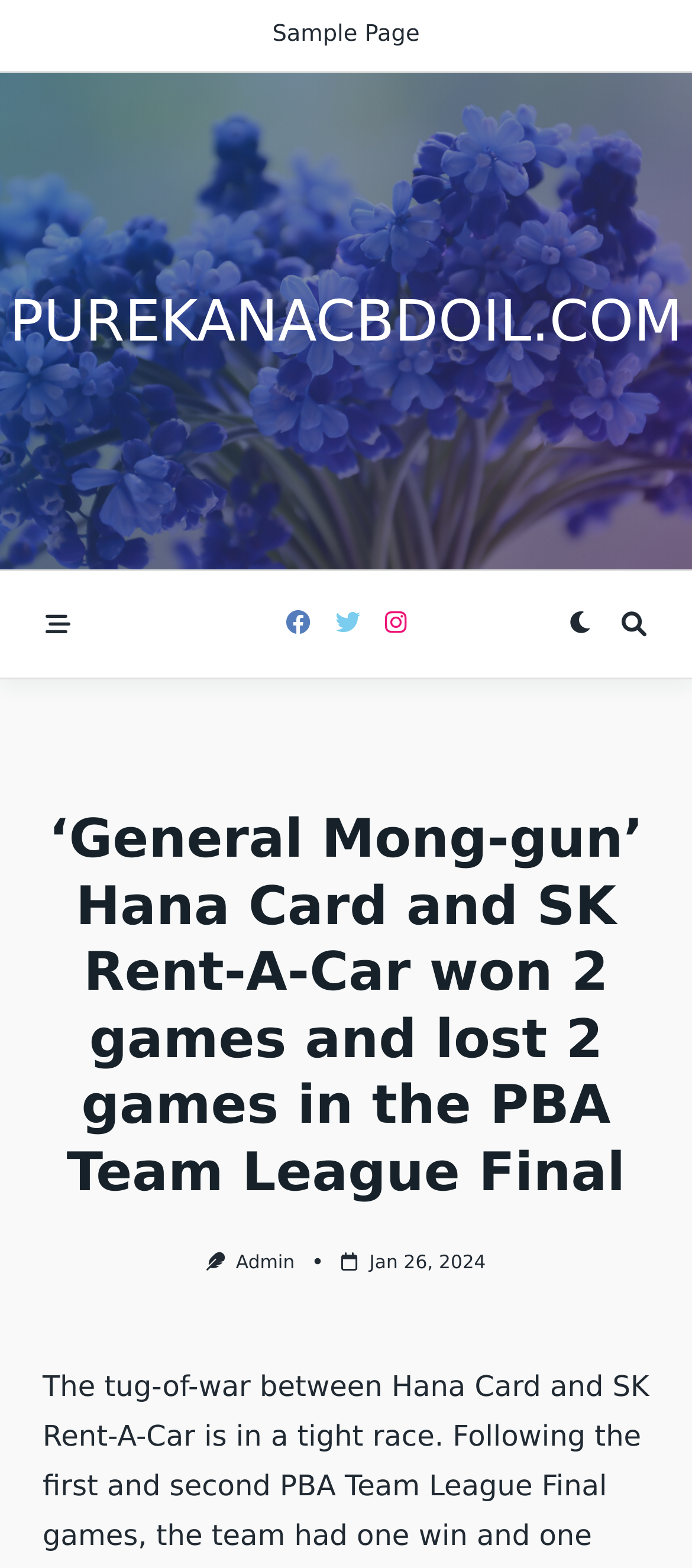Provide the bounding box coordinates of the HTML element described as: "The Dot Experiment". The bounding box coordinates should be four float numbers between 0 and 1, i.e., [left, top, right, bottom].

None